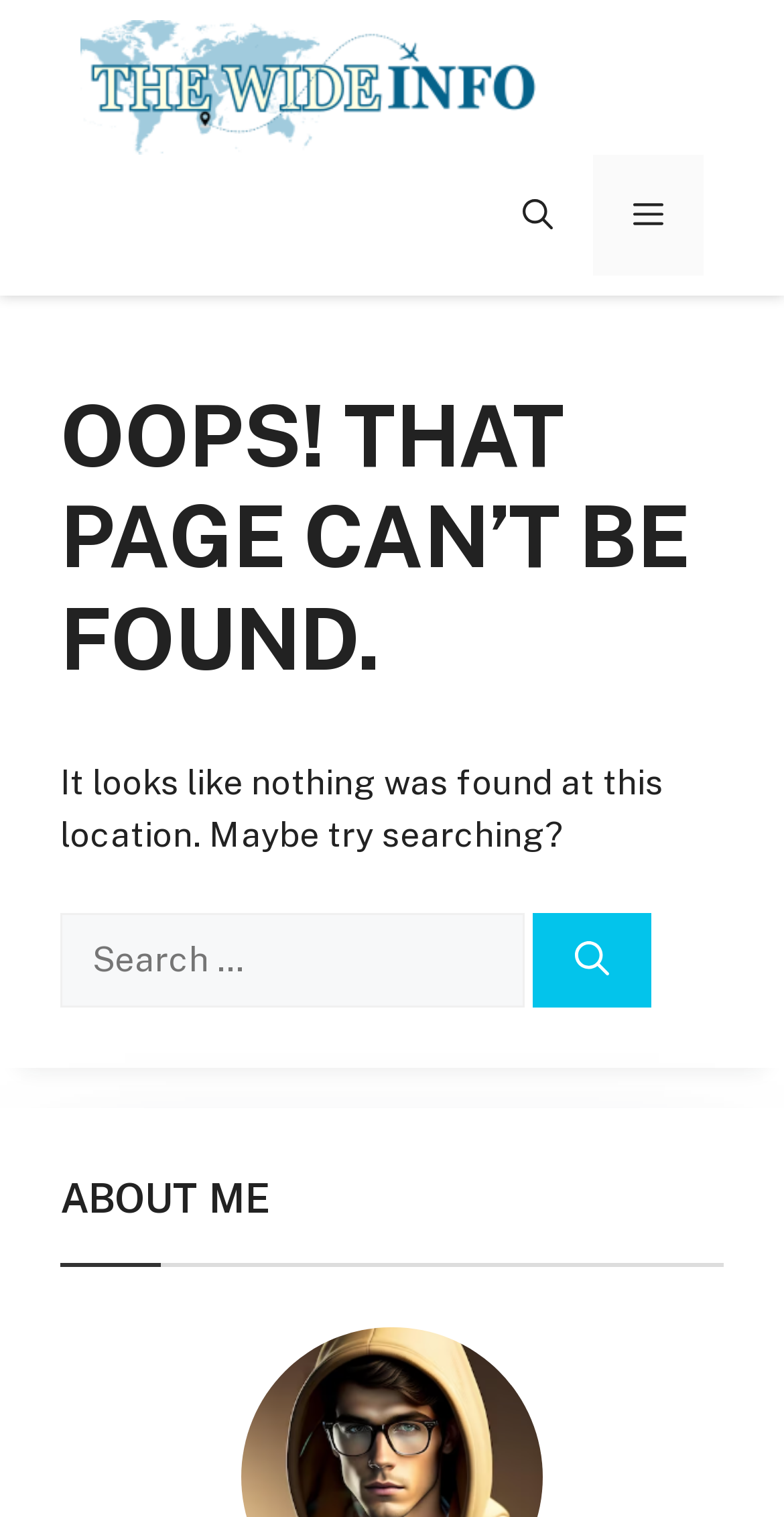How many input fields are there on the page?
Refer to the image and provide a detailed answer to the question.

There is only one input field on the page, which is the search box, where users can enter their search queries.